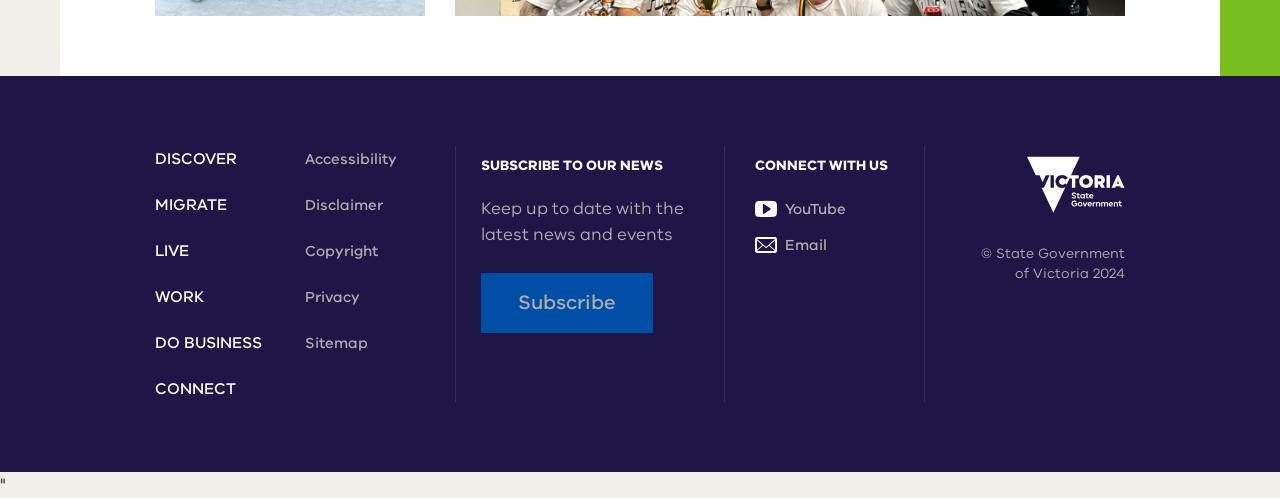Analyze the image and deliver a detailed answer to the question: What is the text above the 'Subscribe' button?

I looked at the element above the 'Subscribe' button and found the static text 'Keep up to date with the latest news and events'.